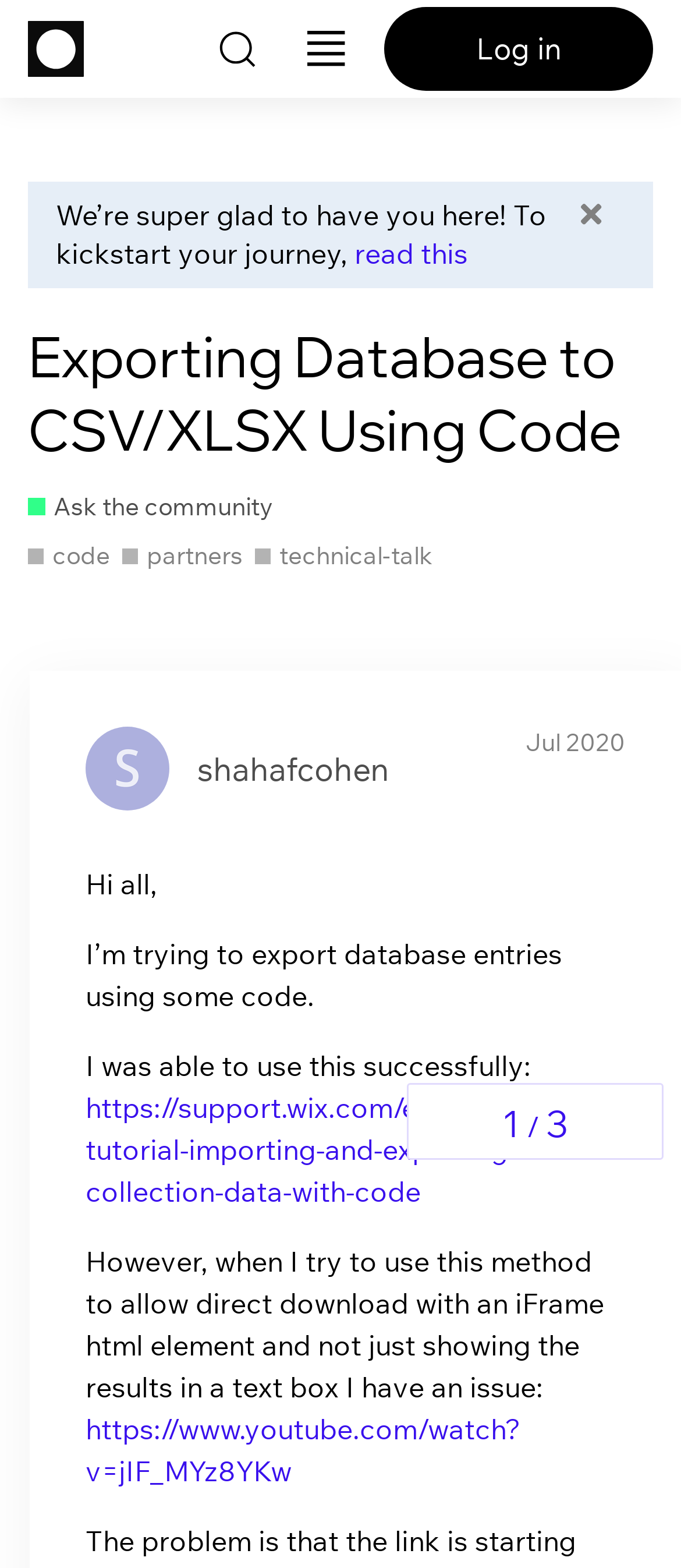Show the bounding box coordinates of the element that should be clicked to complete the task: "Read this".

[0.521, 0.151, 0.687, 0.173]